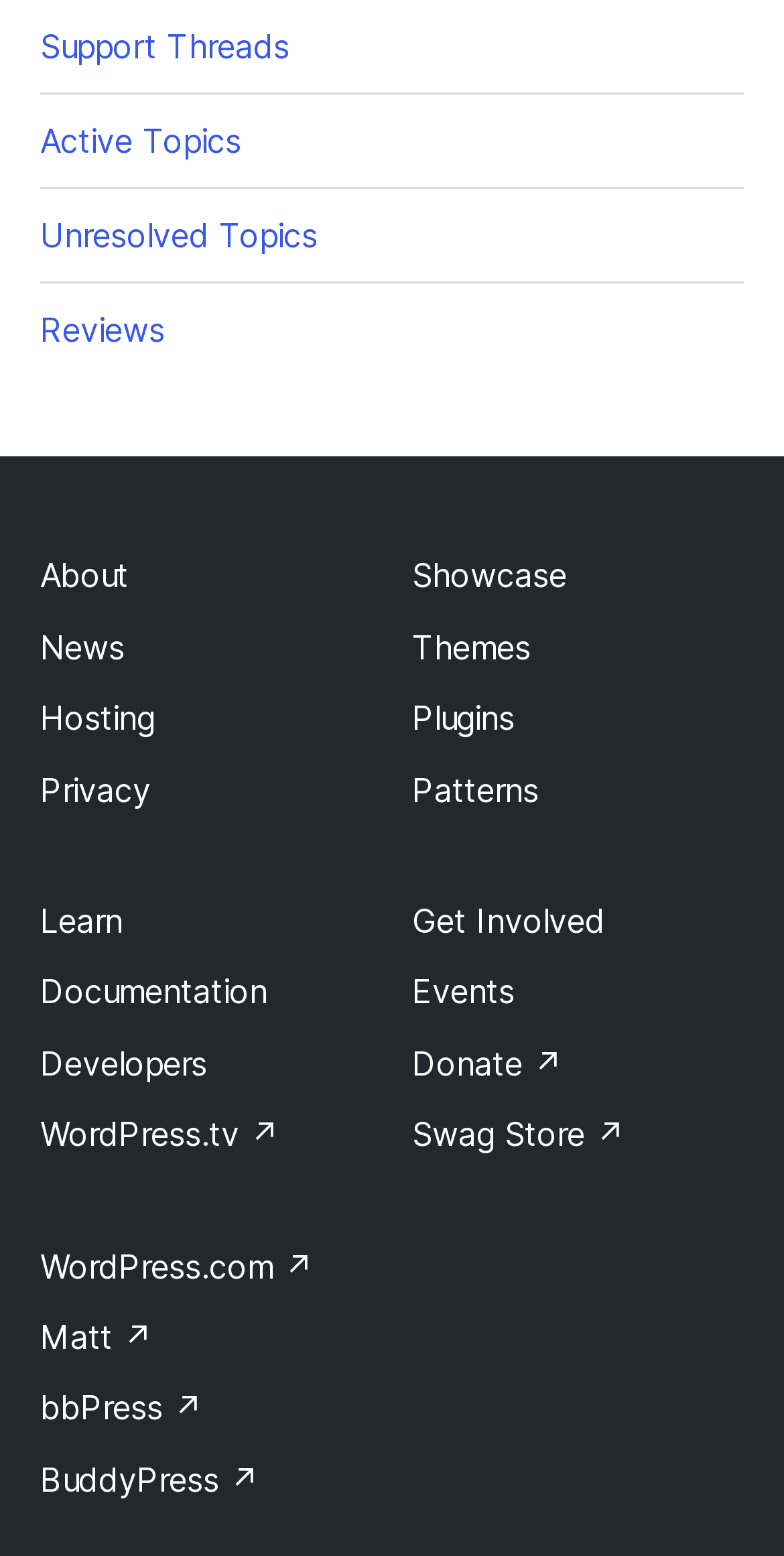Refer to the image and offer a detailed explanation in response to the question: What is the last link in the footer?

I looked at the last link element in the 'Footer' navigation element, which has the text 'BuddyPress'.